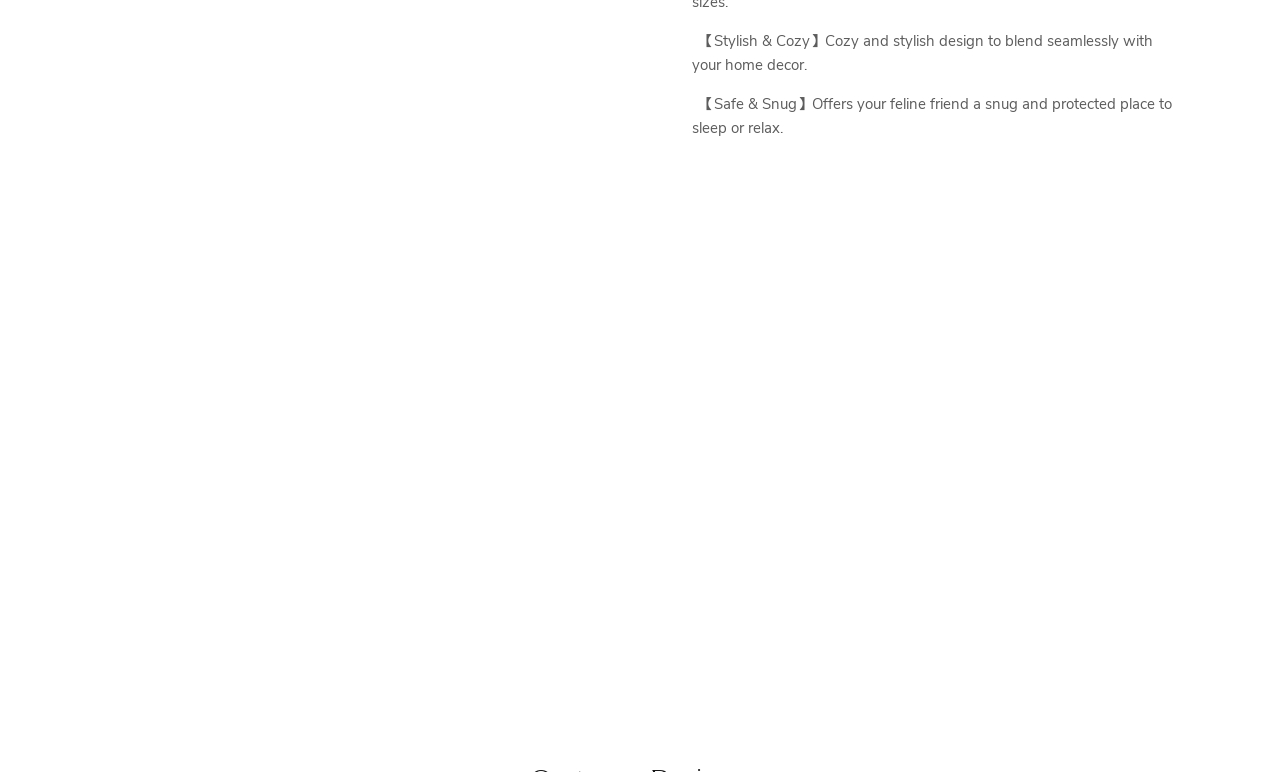What is the design style of the Pink Marble Ceramic Bowl?
Analyze the image and deliver a detailed answer to the question.

The description of the Pink Marble Ceramic Bowl With Wooden Stand mentions that it is 'Elegant From $39.00 CAD', suggesting that the design style of the bowl is elegant and sophisticated.